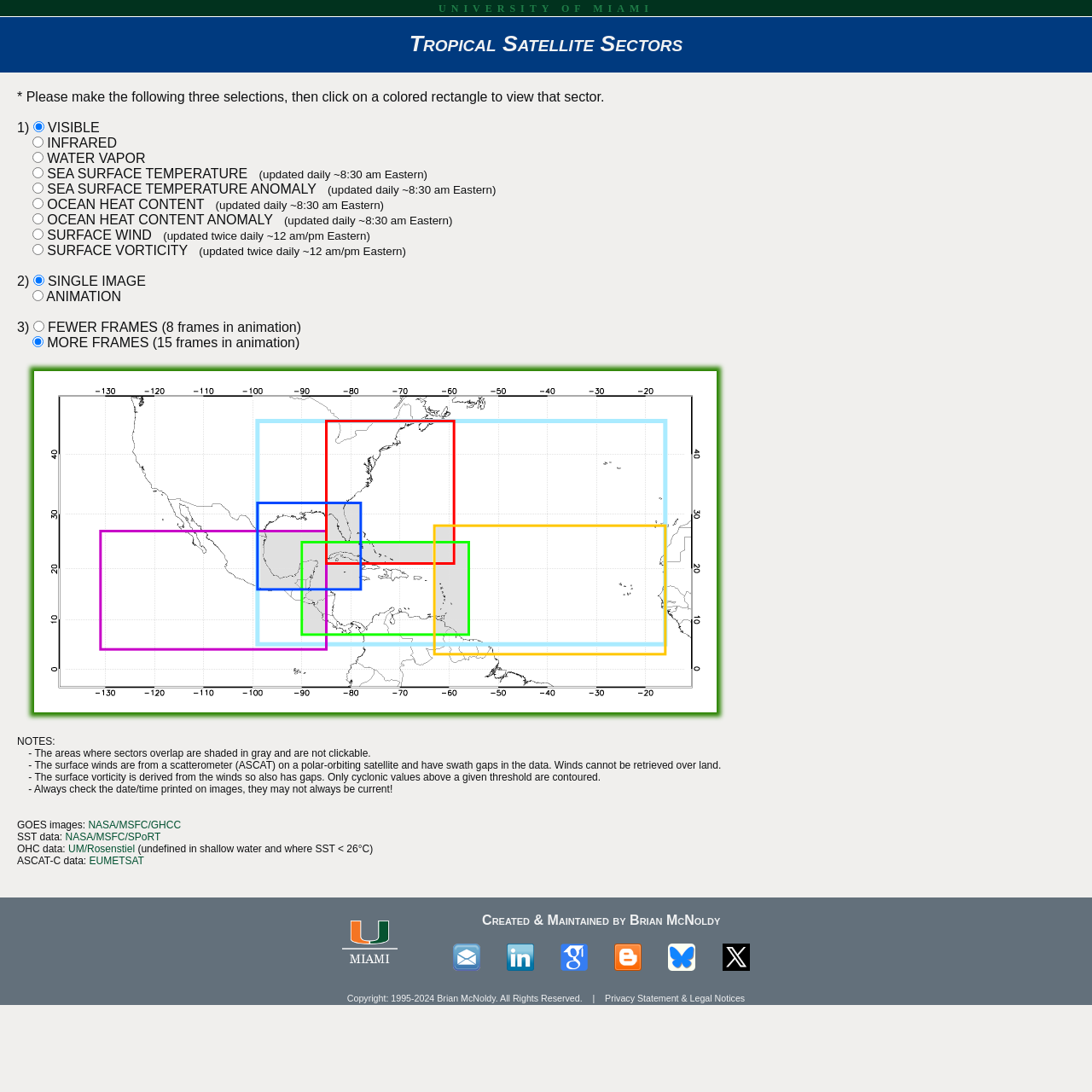What is the condition for contouring surface vorticity?
Please provide a comprehensive answer based on the contents of the image.

The webpage provides notes about the data sources. According to the notes, the surface vorticity is derived from the winds and only cyclonic values above a given threshold are contoured.